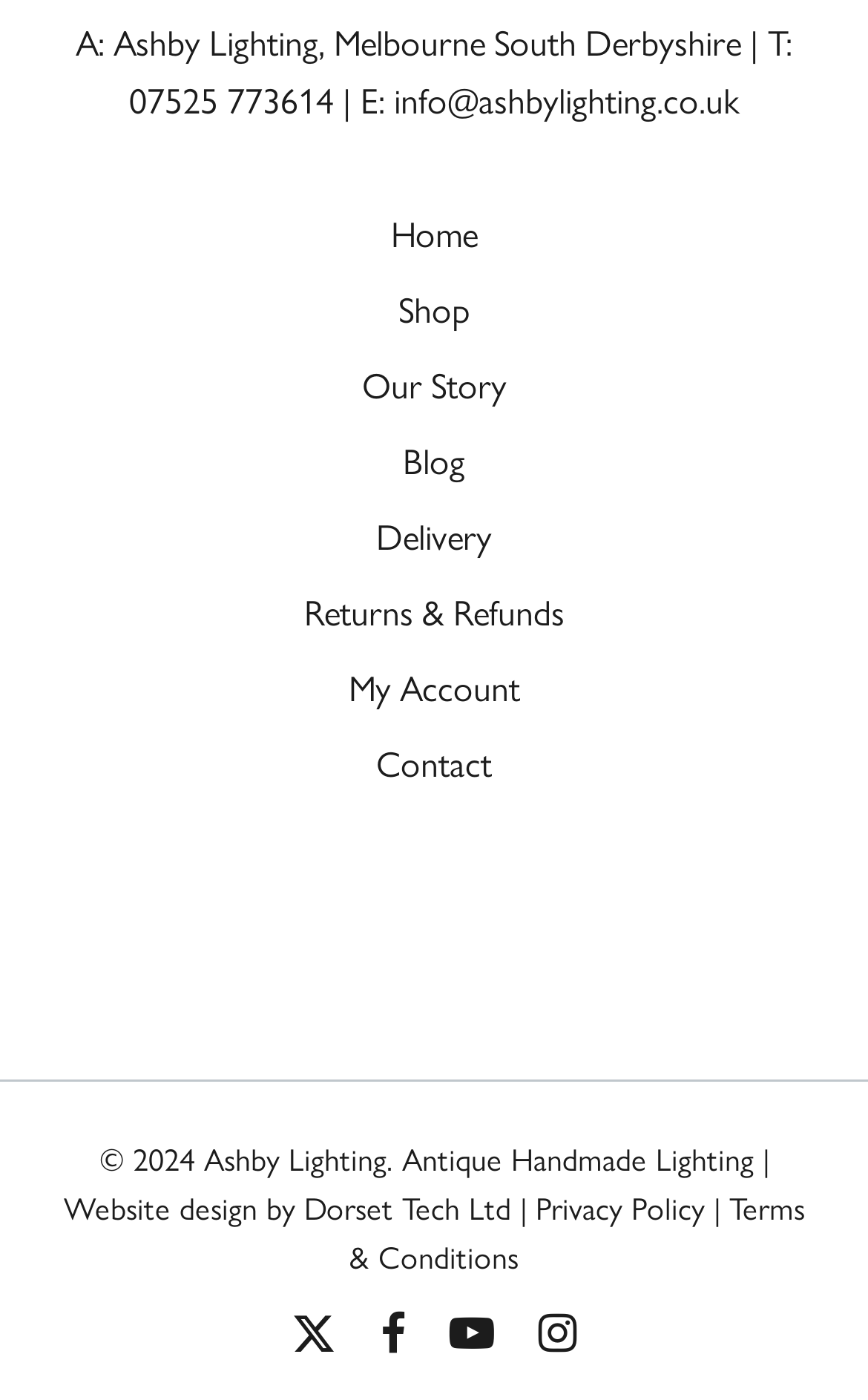How many social media links are there?
Please provide a comprehensive answer to the question based on the webpage screenshot.

At the bottom of the webpage, there are four social media links: Twitter, Facebook, YouTube, and Instagram. These links are represented by their respective icons and are located near the bottom of the page.